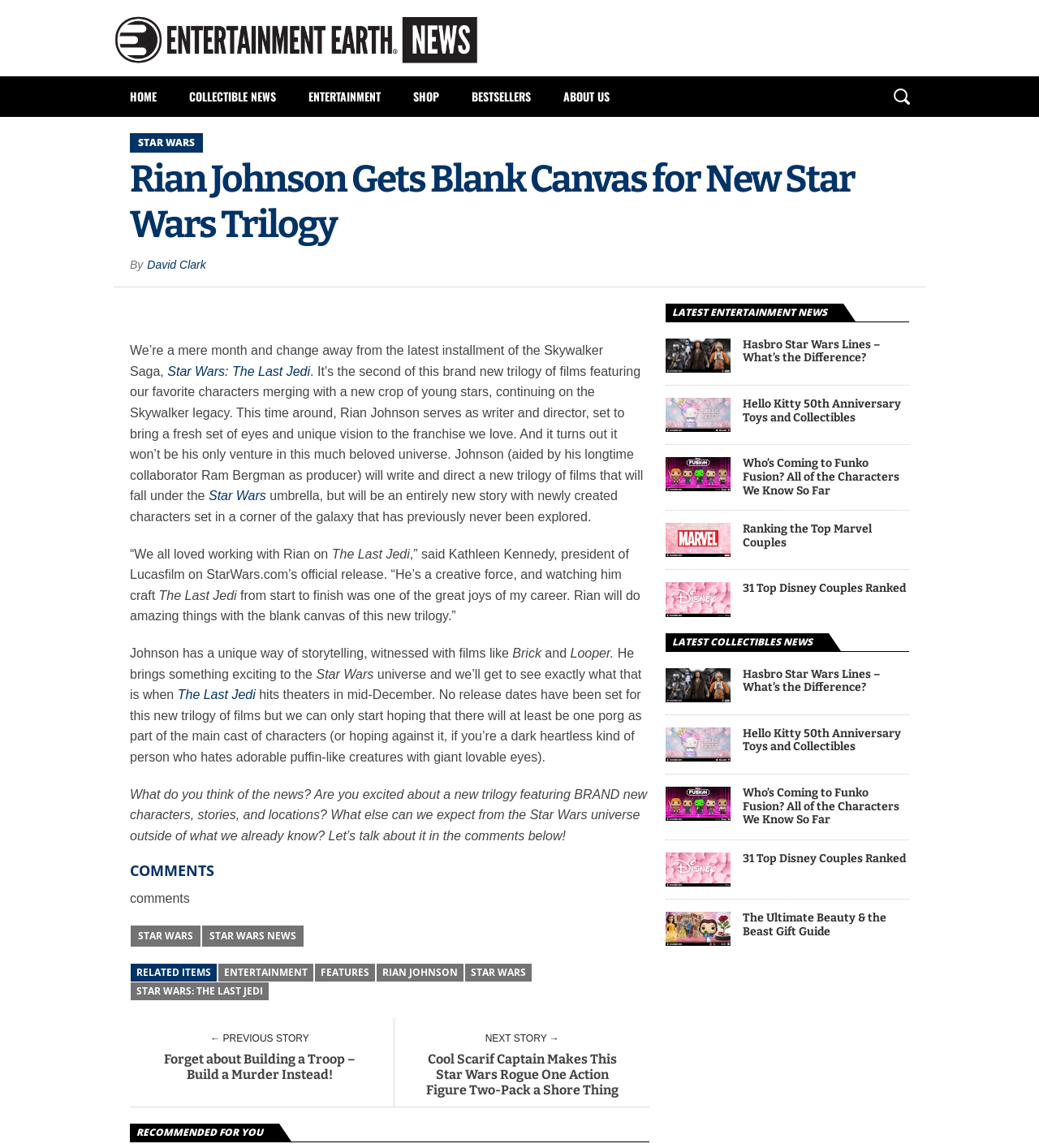Find the bounding box coordinates of the area that needs to be clicked in order to achieve the following instruction: "Go to Twart Design’s". The coordinates should be specified as four float numbers between 0 and 1, i.e., [left, top, right, bottom].

None